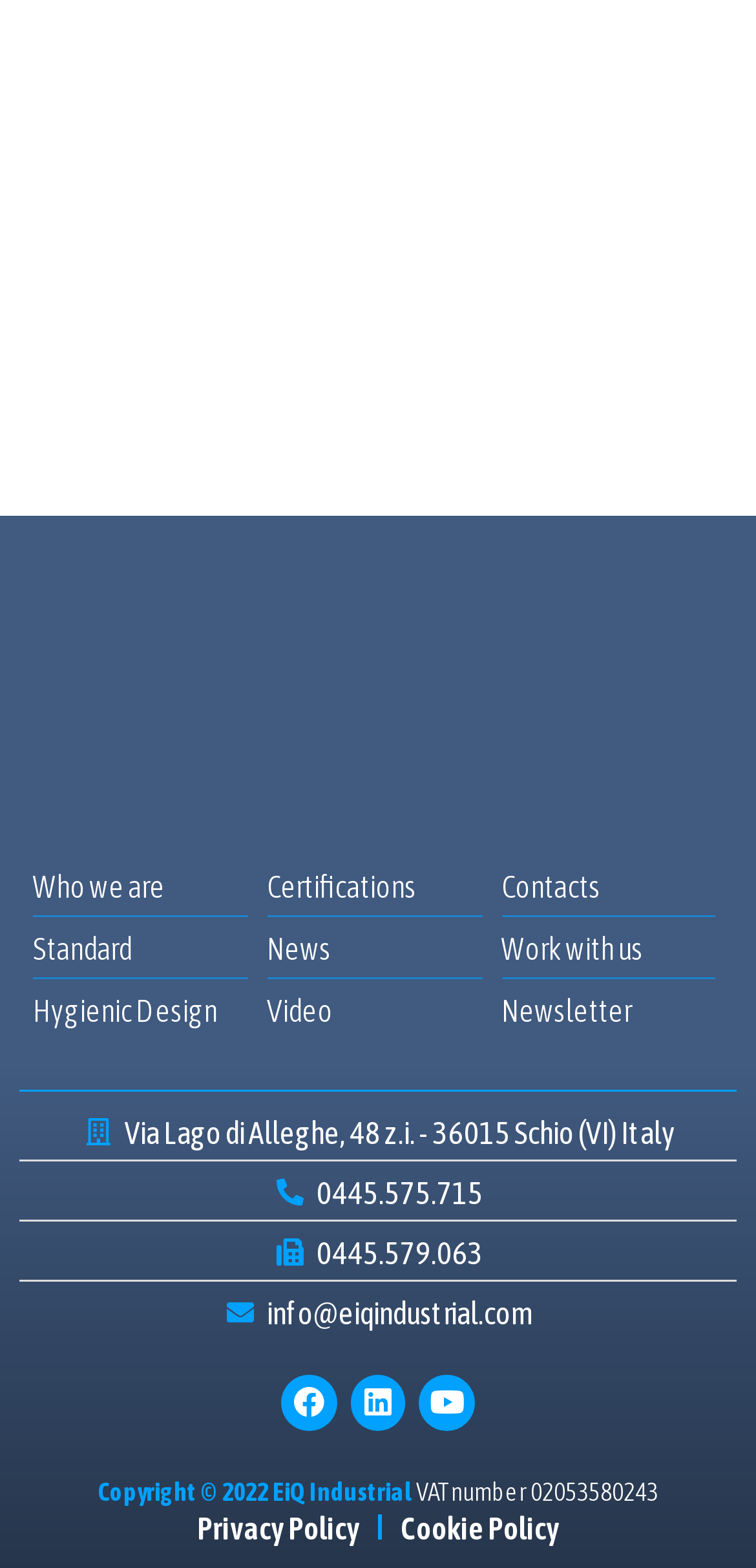Refer to the image and provide an in-depth answer to the question: 
What is the company name?

The company name can be found in the copyright information at the bottom of the webpage, which states 'Copyright © 2022 EiQ Industrial VAT number 02053580243'.